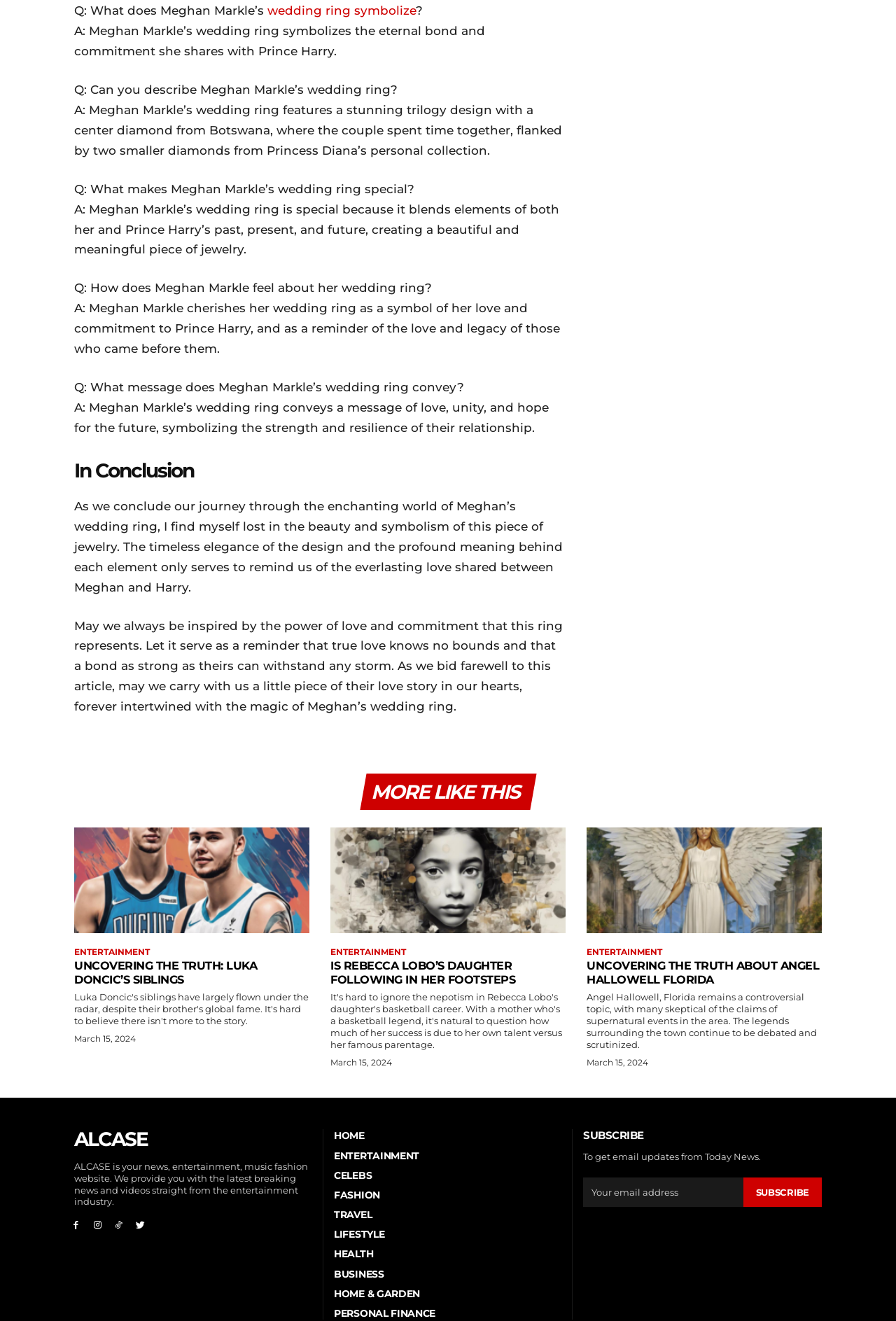Pinpoint the bounding box coordinates of the clickable element to carry out the following instruction: "Click on 'ENTERTAINMENT'."

[0.083, 0.717, 0.167, 0.725]